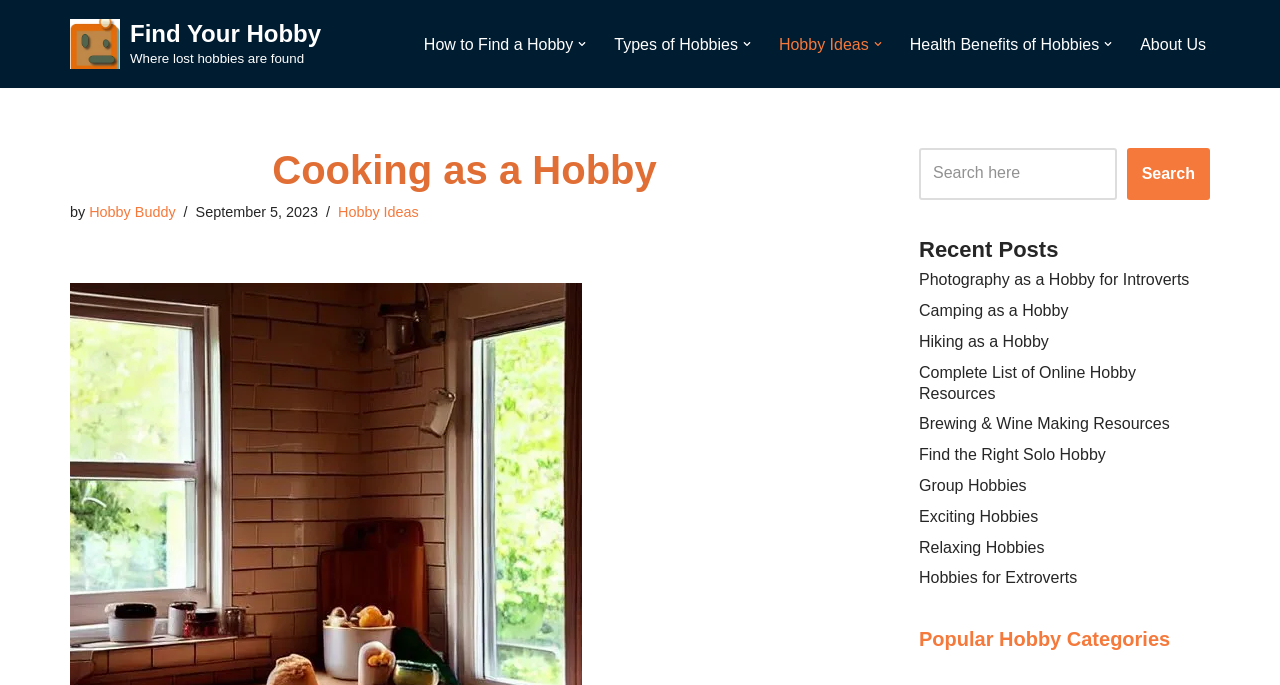Kindly provide the bounding box coordinates of the section you need to click on to fulfill the given instruction: "Click on 'About Us'".

[0.891, 0.045, 0.942, 0.084]